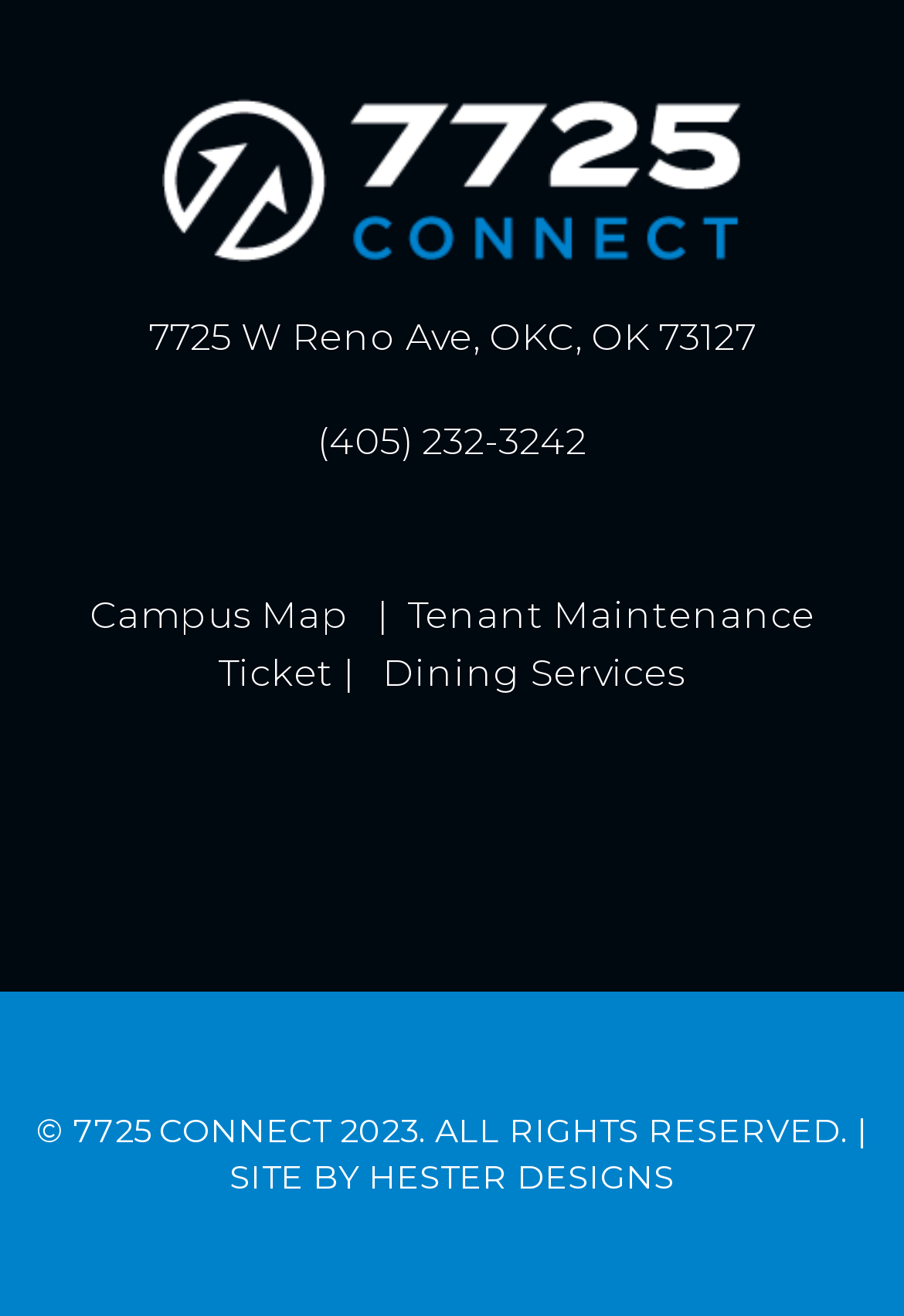What is the address of 7725 Connect?
Refer to the image and offer an in-depth and detailed answer to the question.

I found the address by looking at the static text element that contains the address information, which is '7725 W Reno Ave, OKC, OK 73127'.